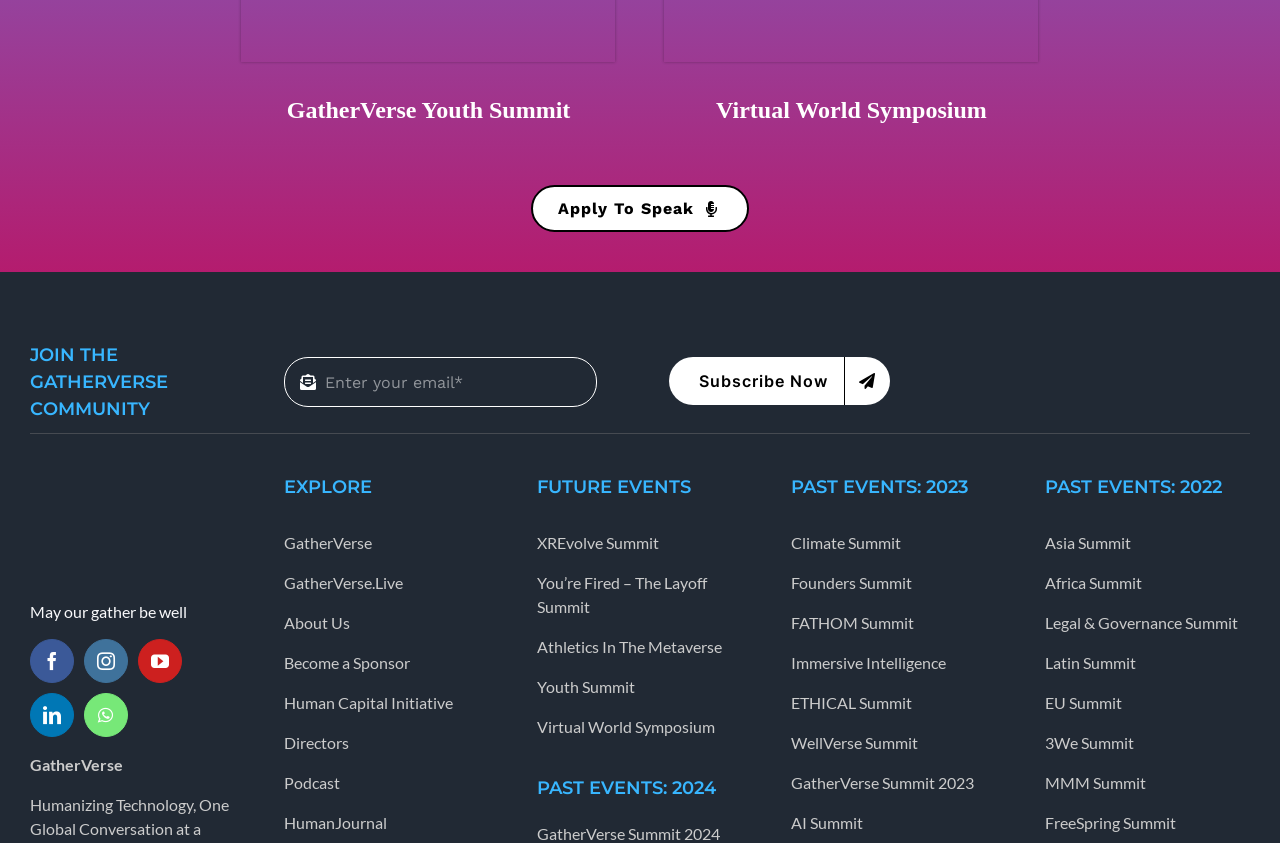Give a one-word or one-phrase response to the question:
What is the purpose of the textbox with the label 'Enter your email*'

Subscribe to the newsletter